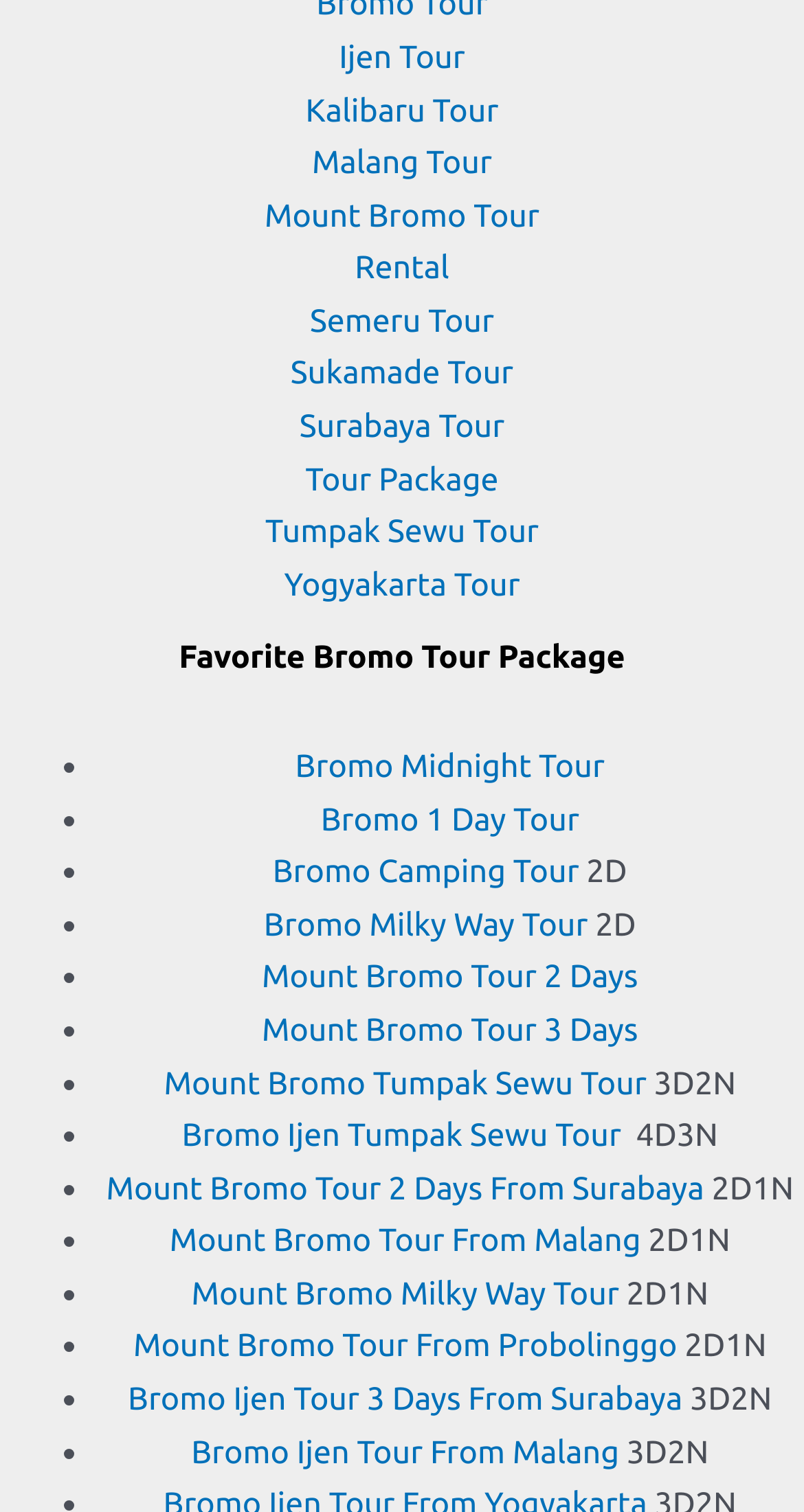What is the name of the first tour package?
Based on the image, answer the question with as much detail as possible.

I looked at the first link in the list and found that it says 'Ijen Tour'. This is likely the first tour package available on the website.